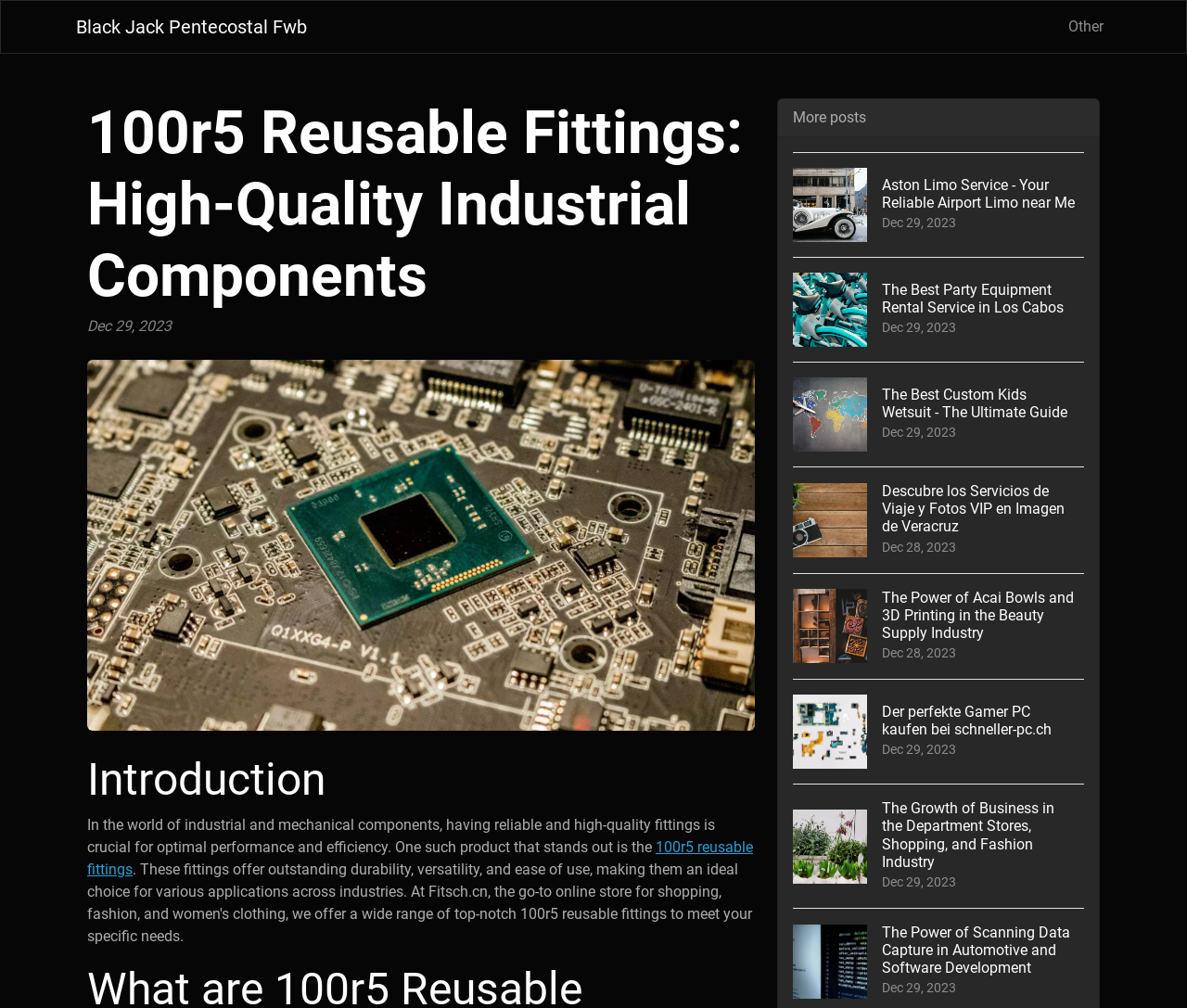Using details from the image, please answer the following question comprehensively:
What is the purpose of the image on the webpage?

The image is placed below the heading 'Introduction' and is likely used to illustrate the concept of 100r5 reusable fittings, providing a visual aid to help readers understand the topic.